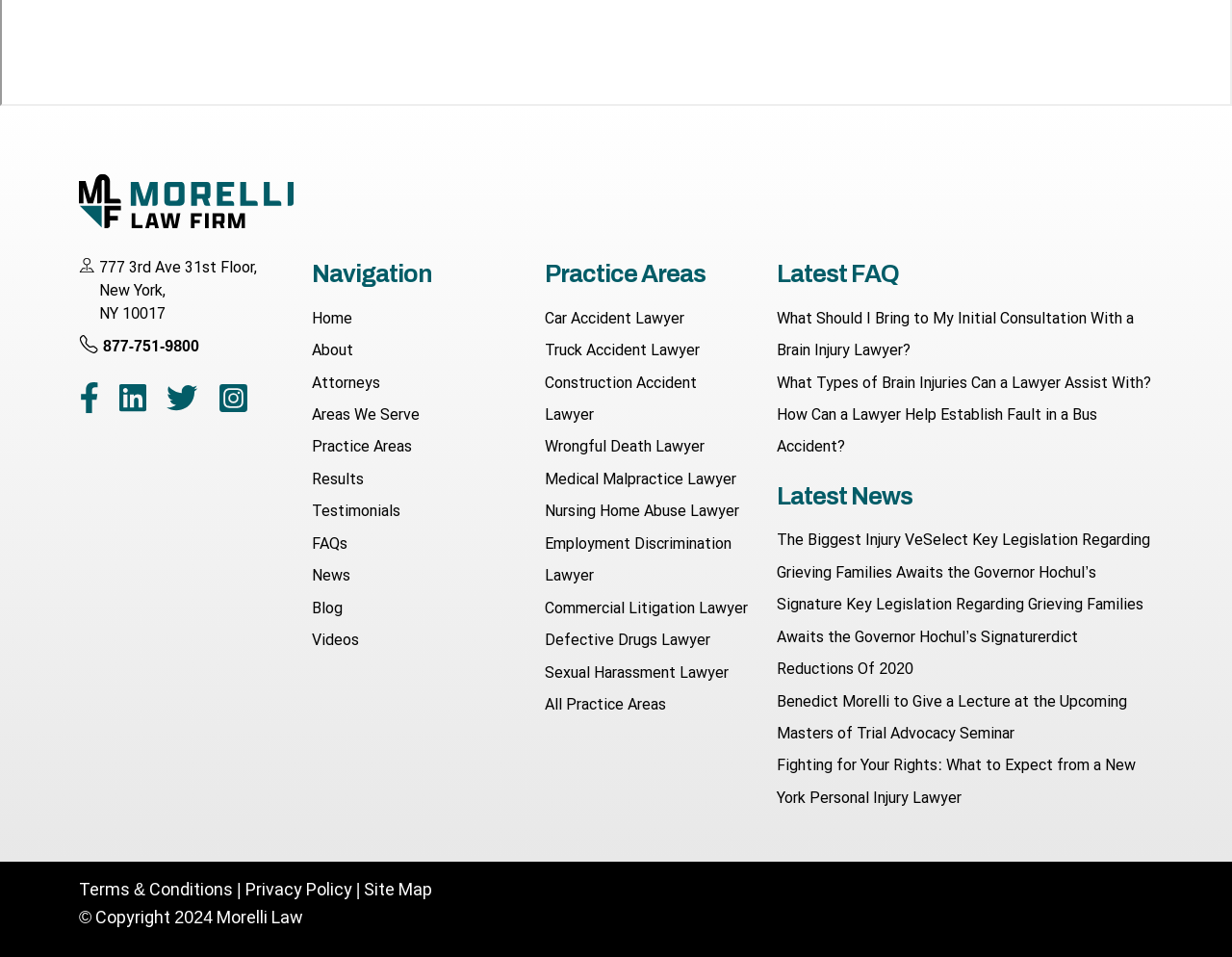What is the address of the law firm?
Answer the question using a single word or phrase, according to the image.

777 3rd Ave 31st Floor, New York, NY 10017